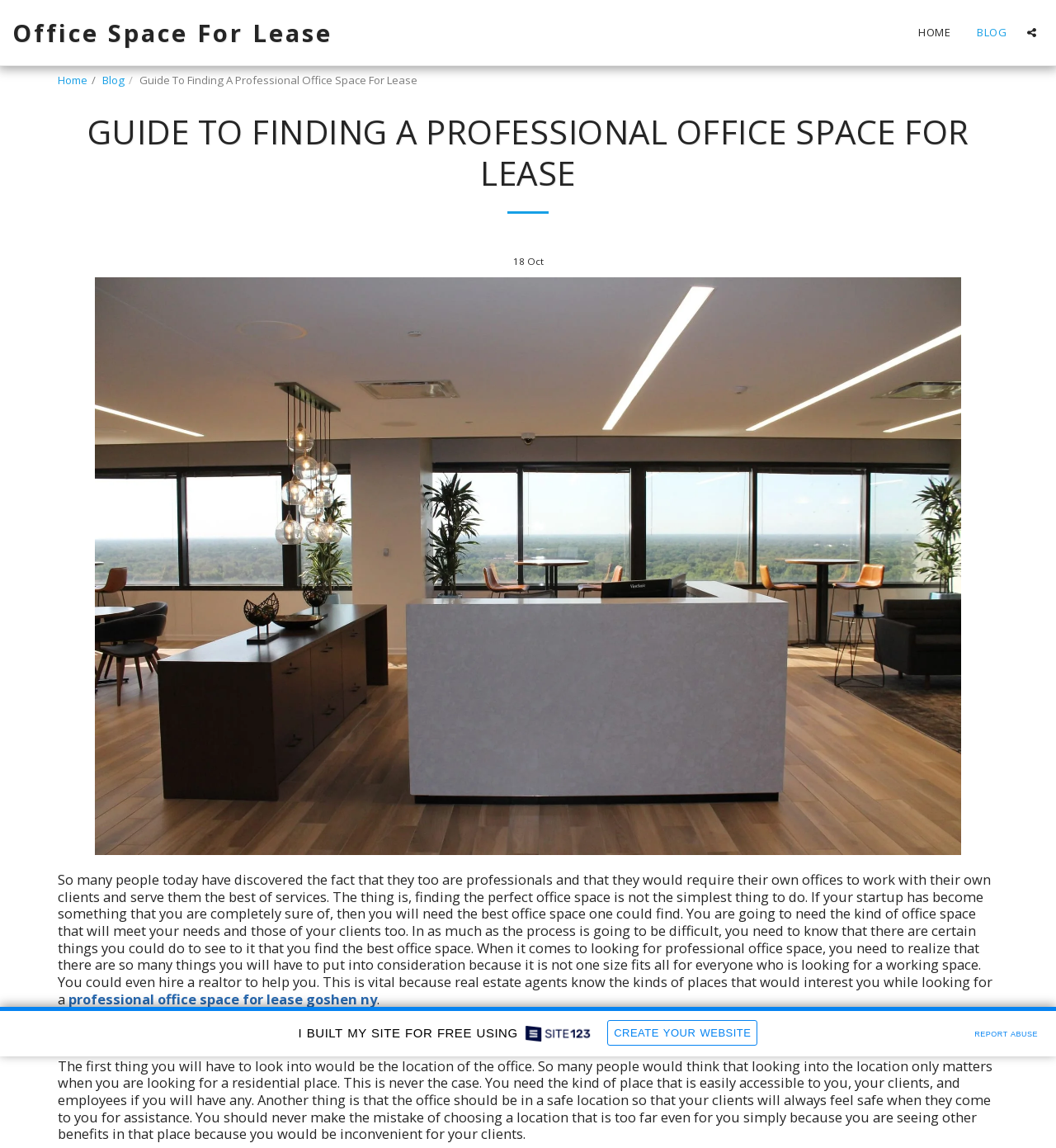Can you show the bounding box coordinates of the region to click on to complete the task described in the instruction: "Click the link to learn more about professional office space for lease in Goshen NY"?

[0.065, 0.862, 0.357, 0.878]